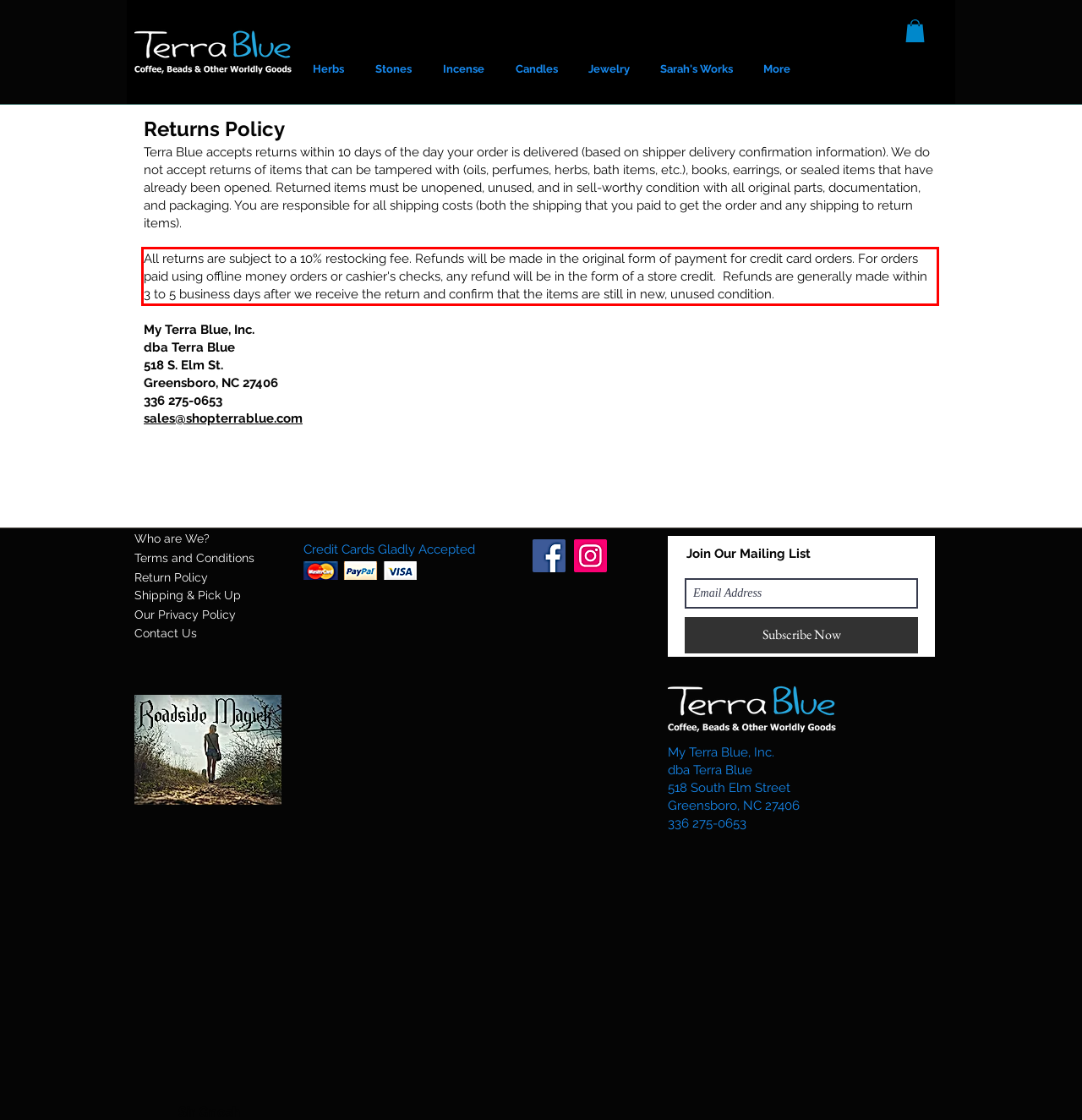Please take the screenshot of the webpage, find the red bounding box, and generate the text content that is within this red bounding box.

All returns are subject to a 10% restocking fee. Refunds will be made in the original form of payment for credit card orders. For orders paid using offline money orders or cashier's checks, any refund will be in the form of a store credit. Refunds are generally made within 3 to 5 business days after we receive the return and confirm that the items are still in new, unused condition.